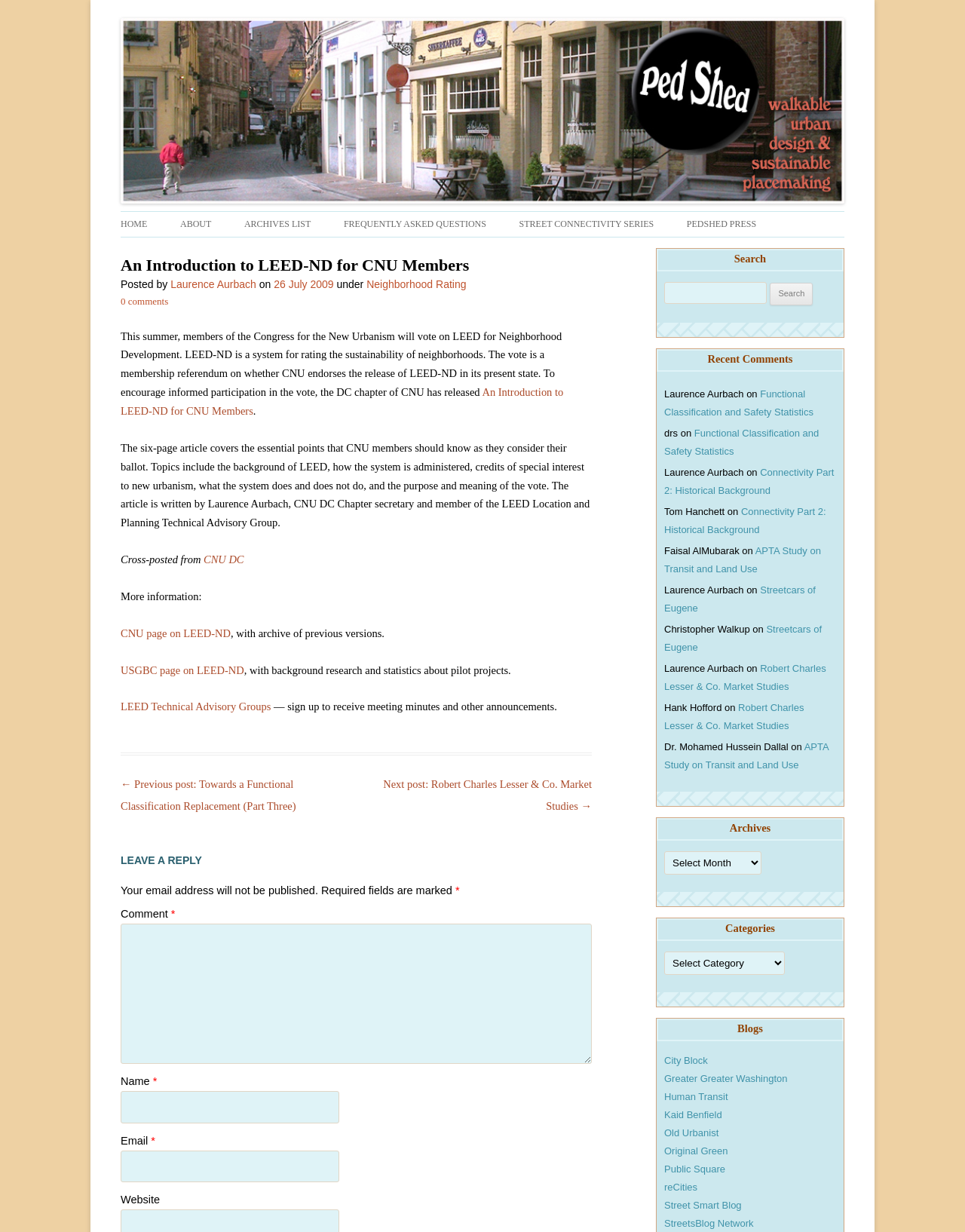Locate the bounding box coordinates of the clickable area needed to fulfill the instruction: "Click on the 'HOME' link".

[0.125, 0.172, 0.153, 0.192]